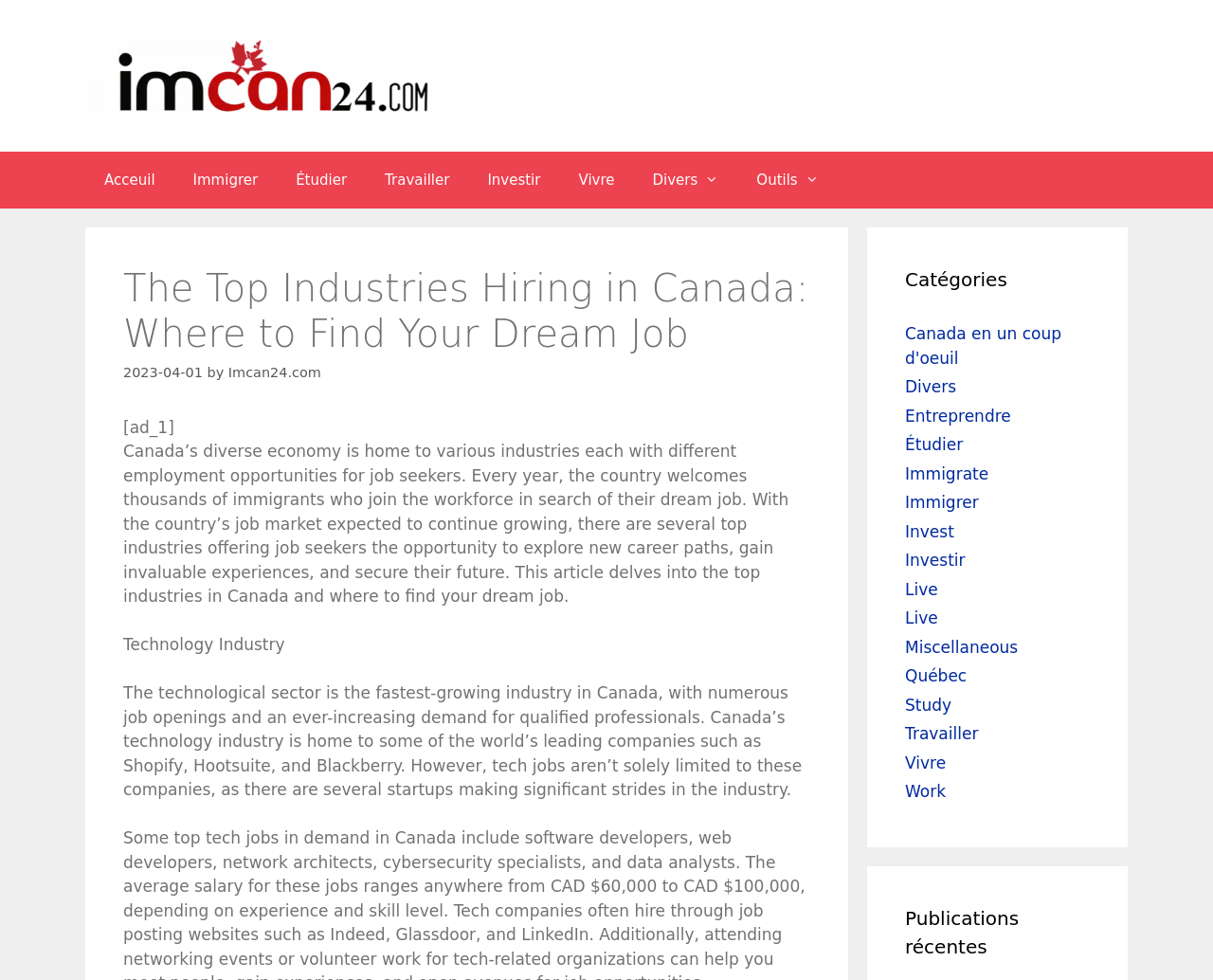Locate the bounding box coordinates of the clickable region necessary to complete the following instruction: "Visit the 'Immigrer' page". Provide the coordinates in the format of four float numbers between 0 and 1, i.e., [left, top, right, bottom].

[0.143, 0.155, 0.228, 0.213]